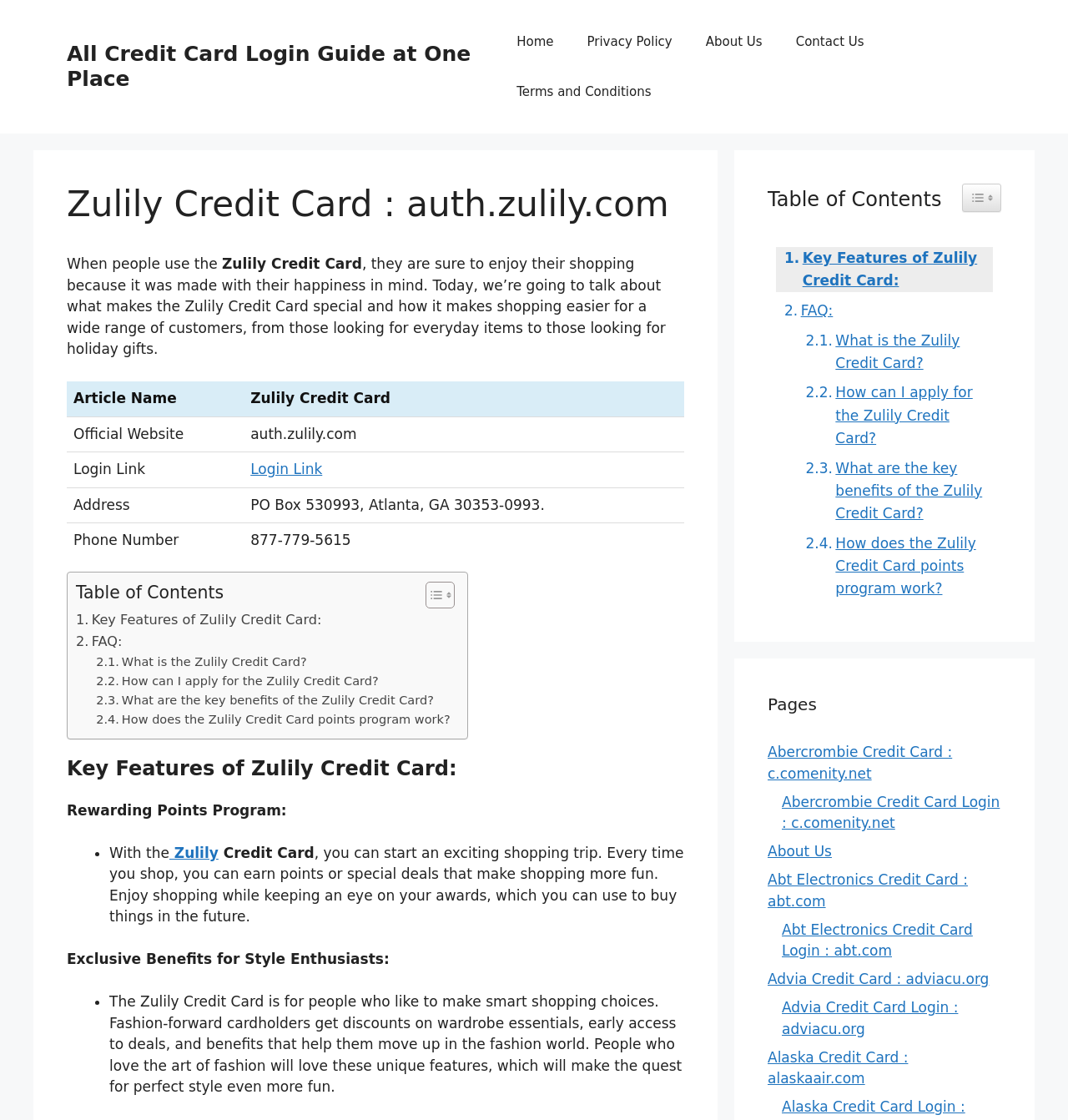Please find the bounding box for the UI element described by: "Alaska Credit Card : alaskaair.com".

[0.719, 0.936, 0.85, 0.97]